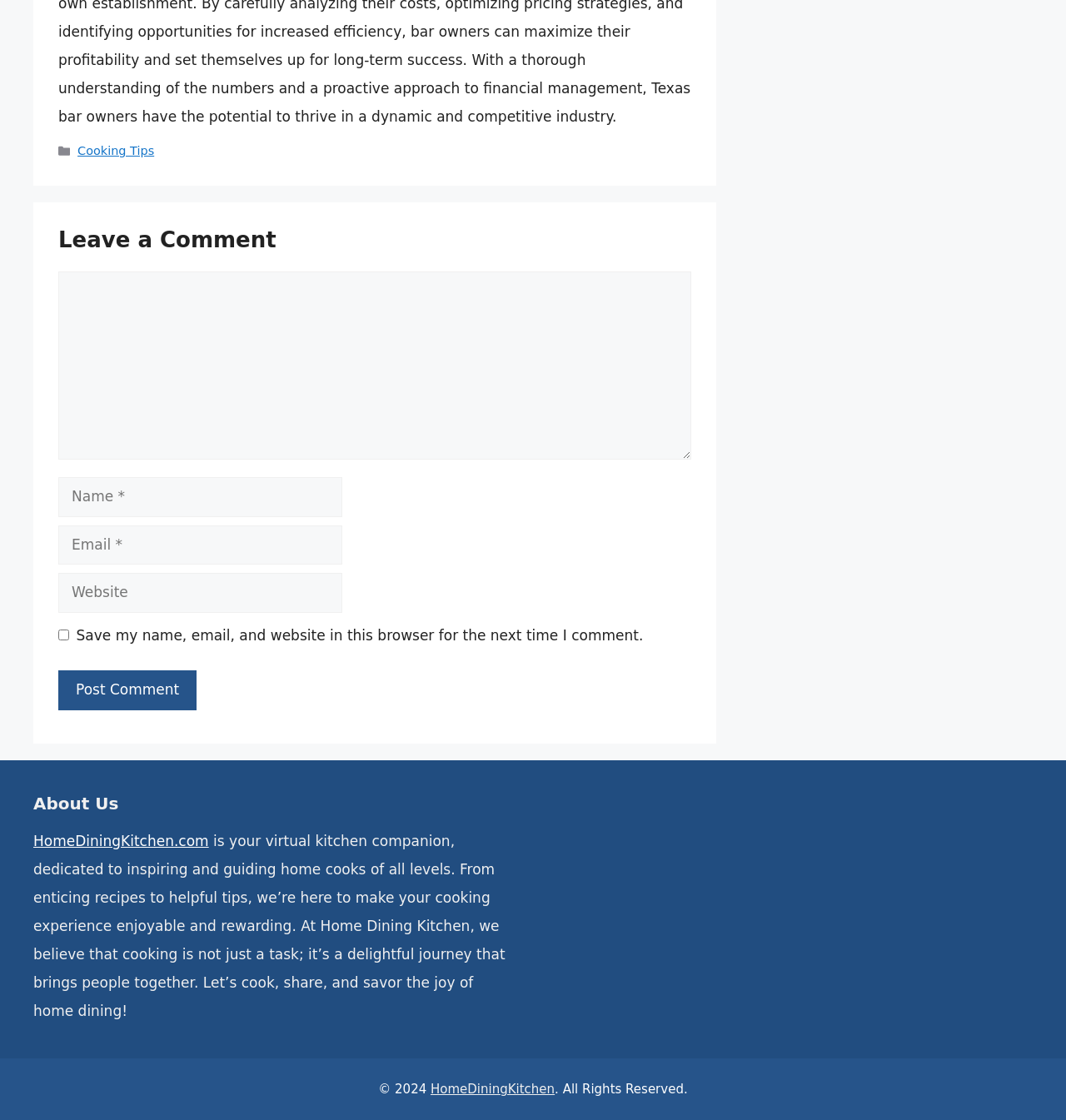Identify the bounding box coordinates for the UI element mentioned here: "Cooking Tips". Provide the coordinates as four float values between 0 and 1, i.e., [left, top, right, bottom].

[0.073, 0.129, 0.145, 0.141]